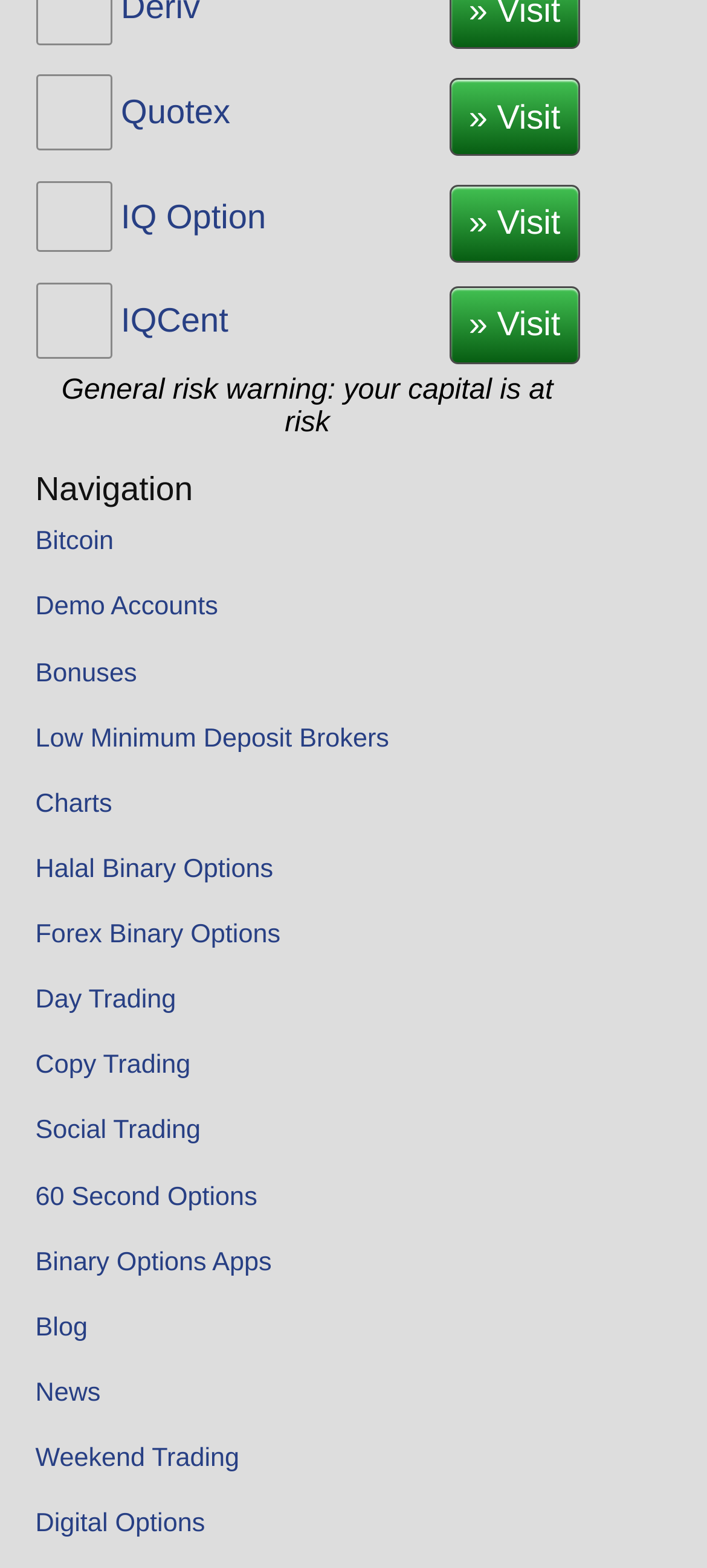Please identify the bounding box coordinates of the clickable region that I should interact with to perform the following instruction: "Explore Bitcoin". The coordinates should be expressed as four float numbers between 0 and 1, i.e., [left, top, right, bottom].

[0.05, 0.333, 0.161, 0.358]